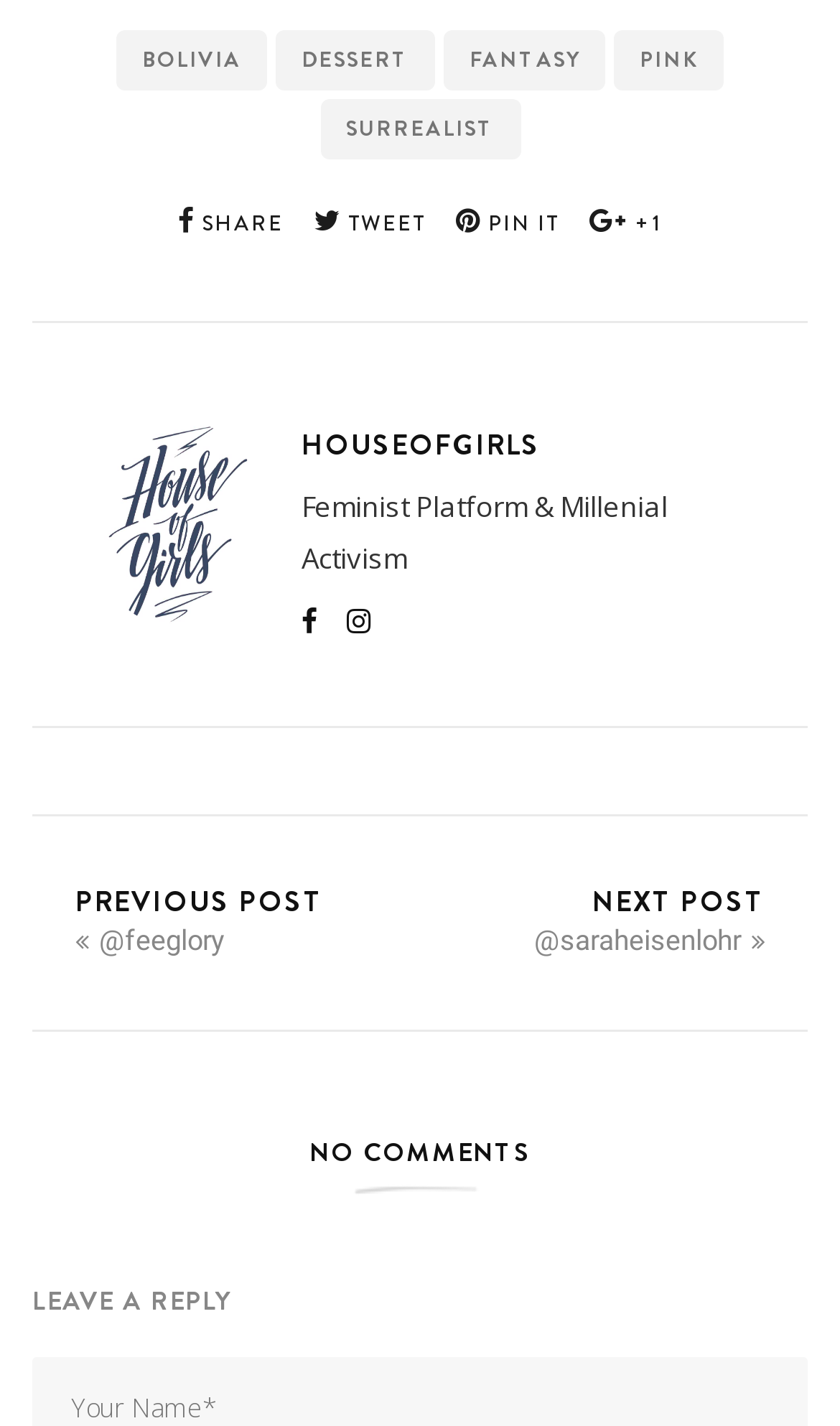From the webpage screenshot, identify the region described by title="facebook". Provide the bounding box coordinates as (top-left x, top-left y, bottom-right x, bottom-right y), with each value being a floating point number between 0 and 1.

None